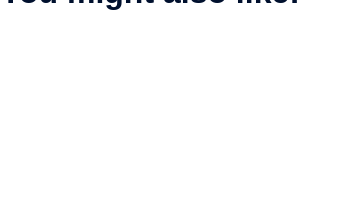What is the purpose of the section? Analyze the screenshot and reply with just one word or a short phrase.

To engage readers